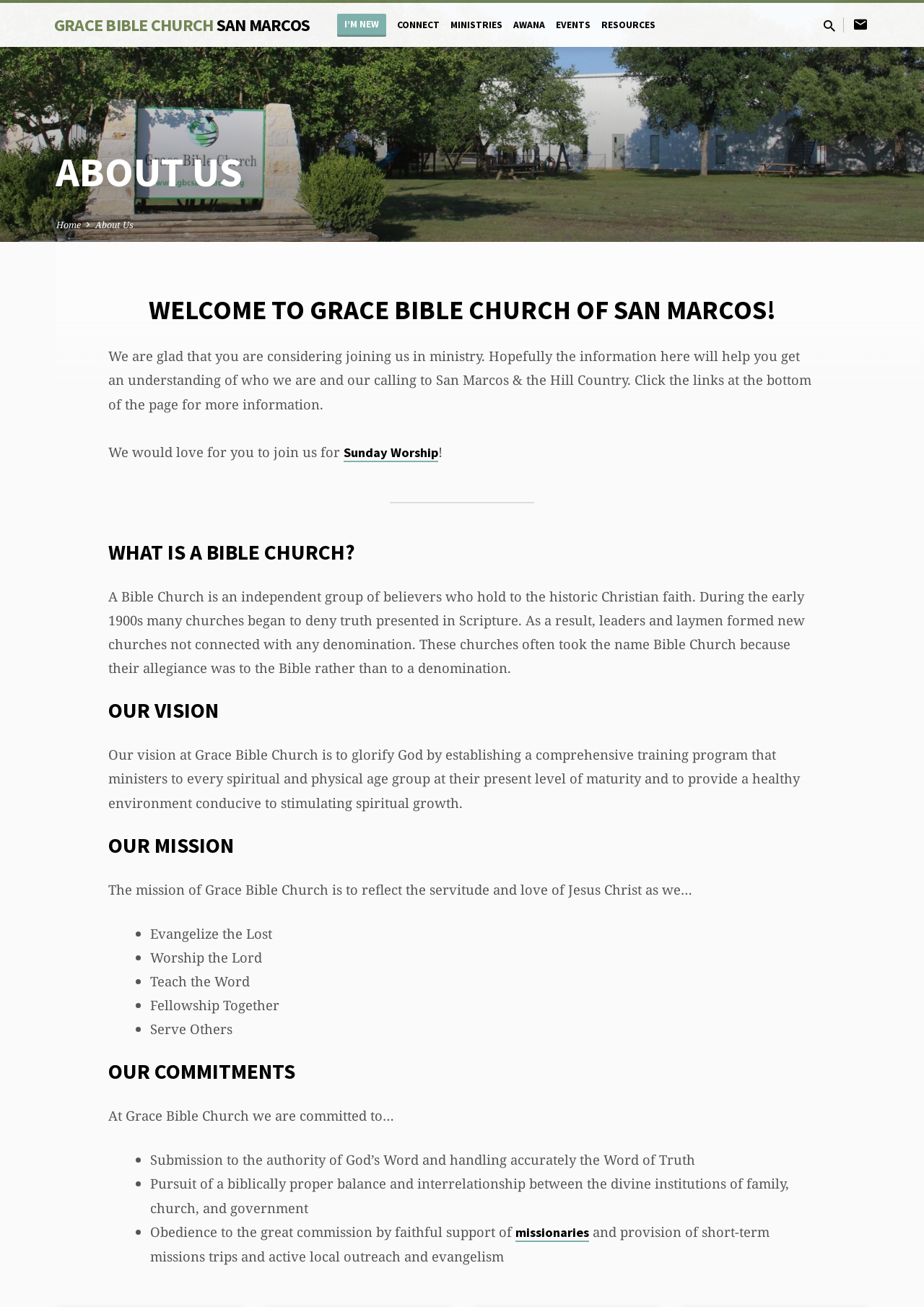What is the mission of the church?
Please provide a single word or phrase based on the screenshot.

To reflect Jesus Christ's servitude and love